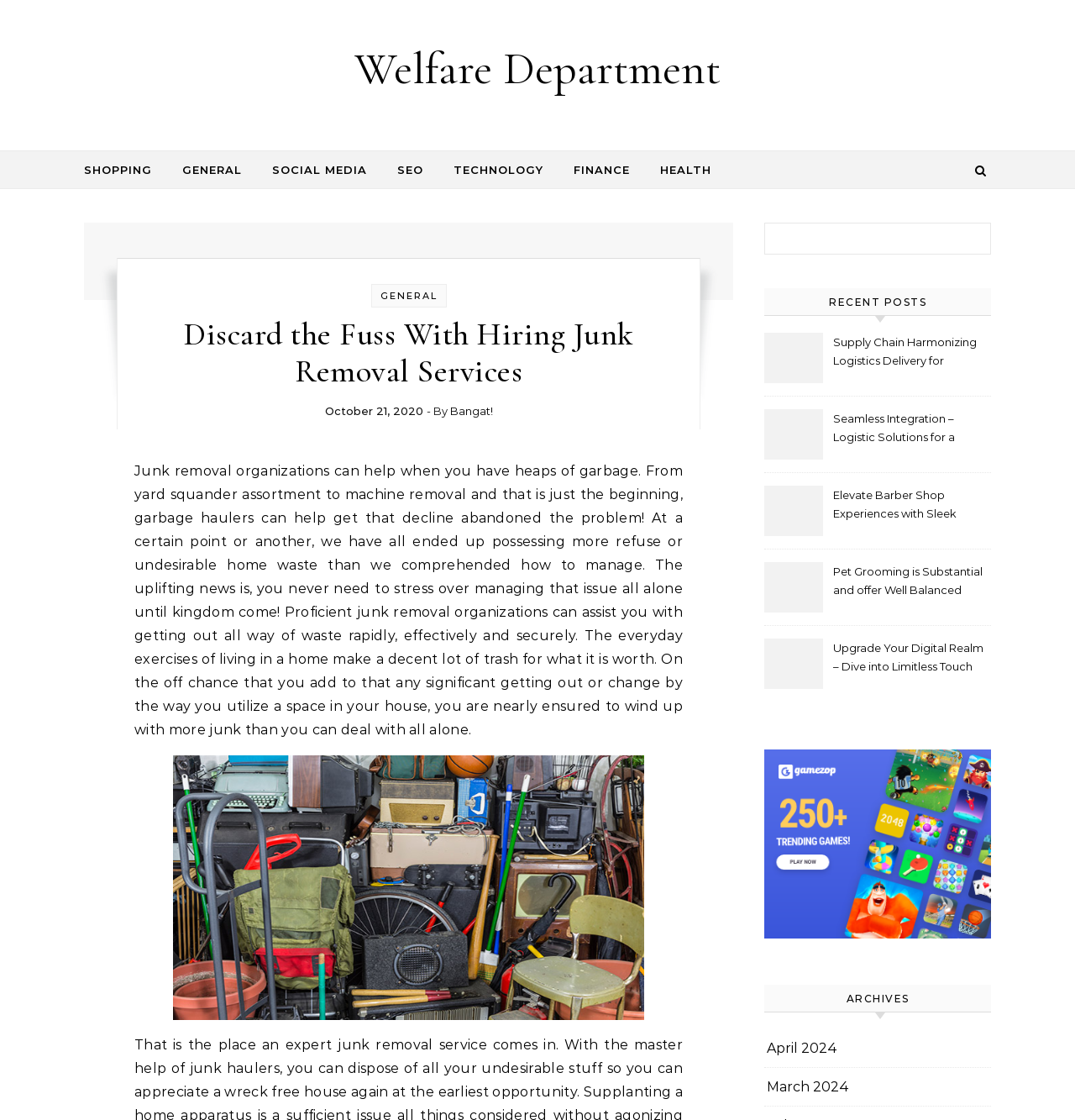Give a one-word or one-phrase response to the question: 
How many months are listed in the archives section?

2